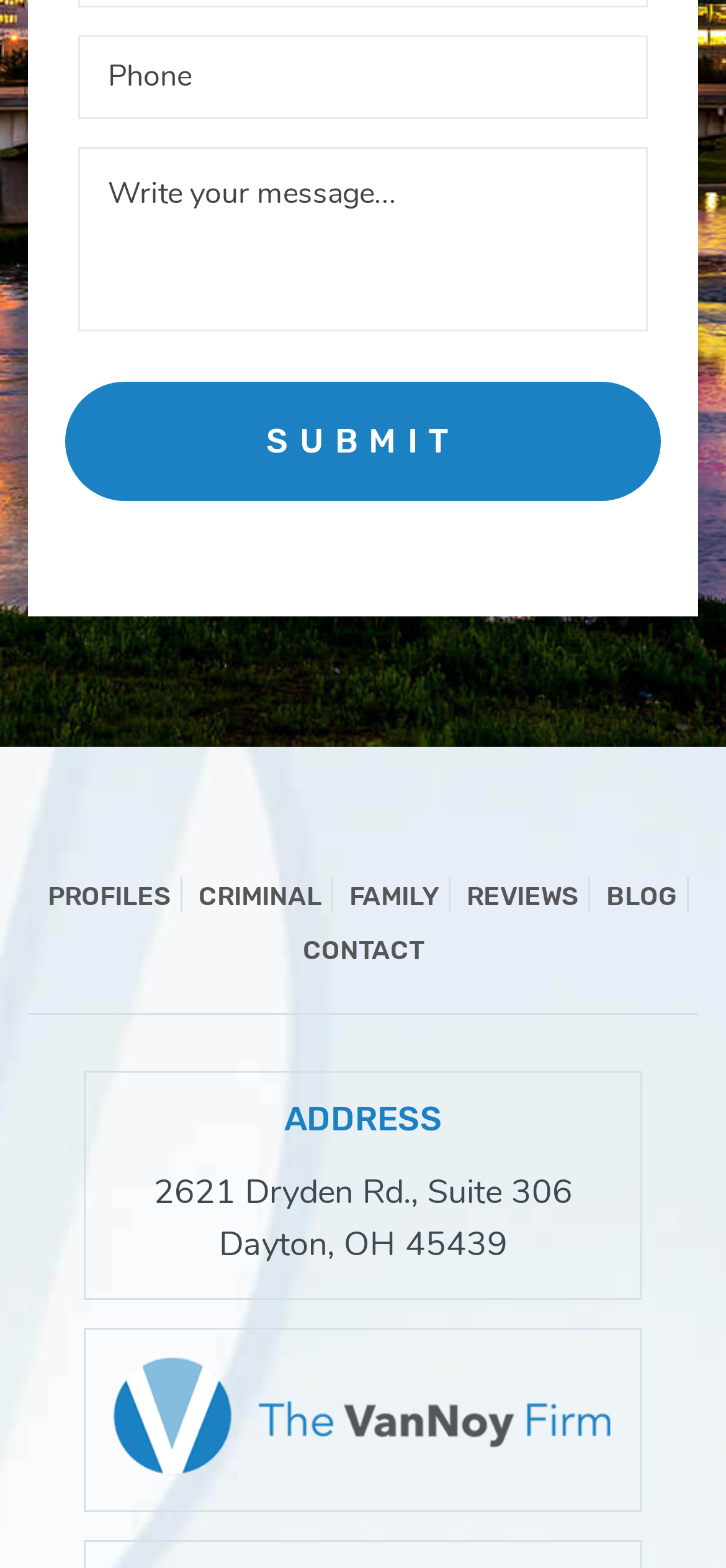Provide a one-word or brief phrase answer to the question:
What is the address listed on the webpage?

2621 Dryden Rd., Suite 306, Dayton, OH 45439